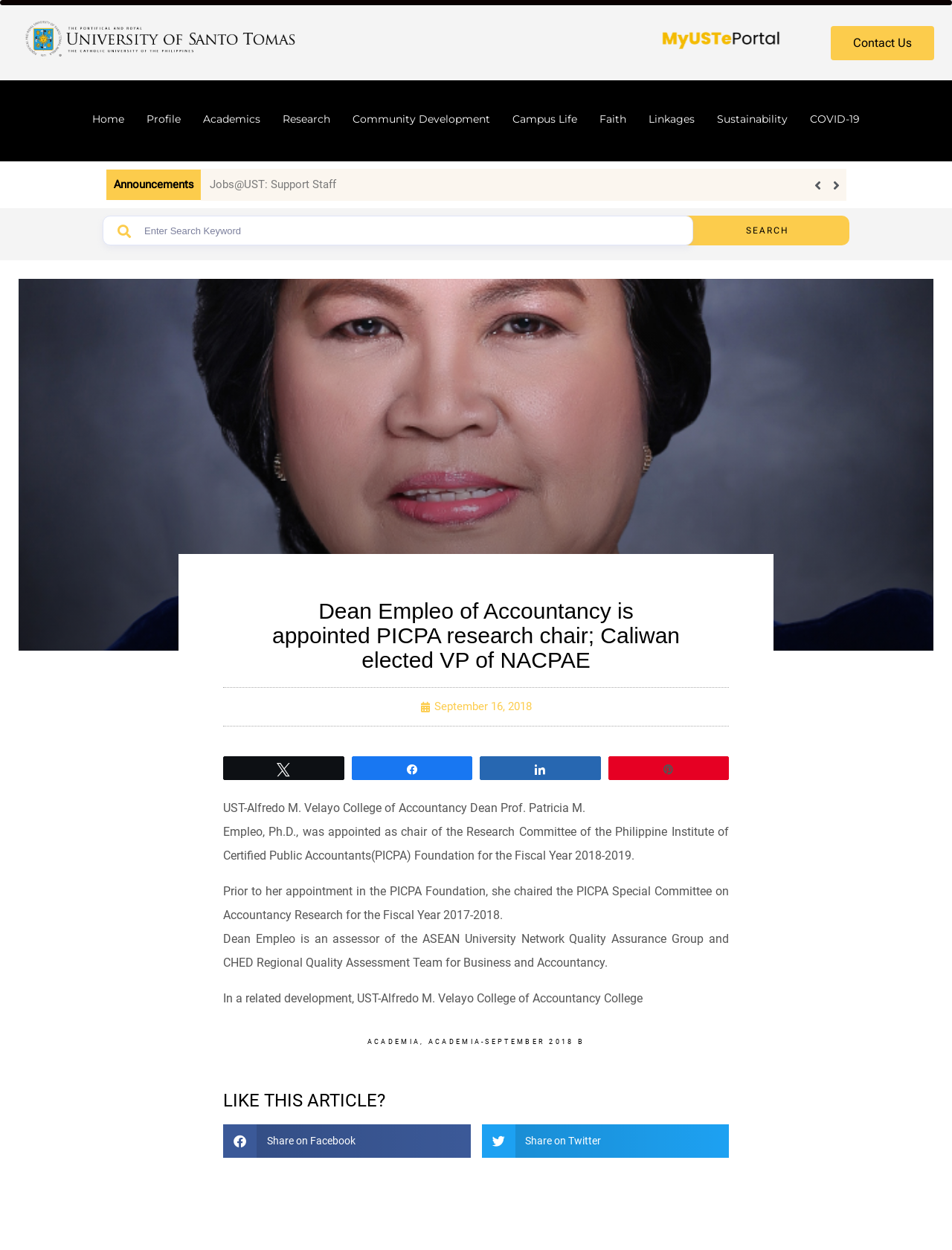Determine the title of the webpage and give its text content.

Dean Empleo of Accountancy is appointed PICPA research chair; Caliwan elected VP of NACPAE